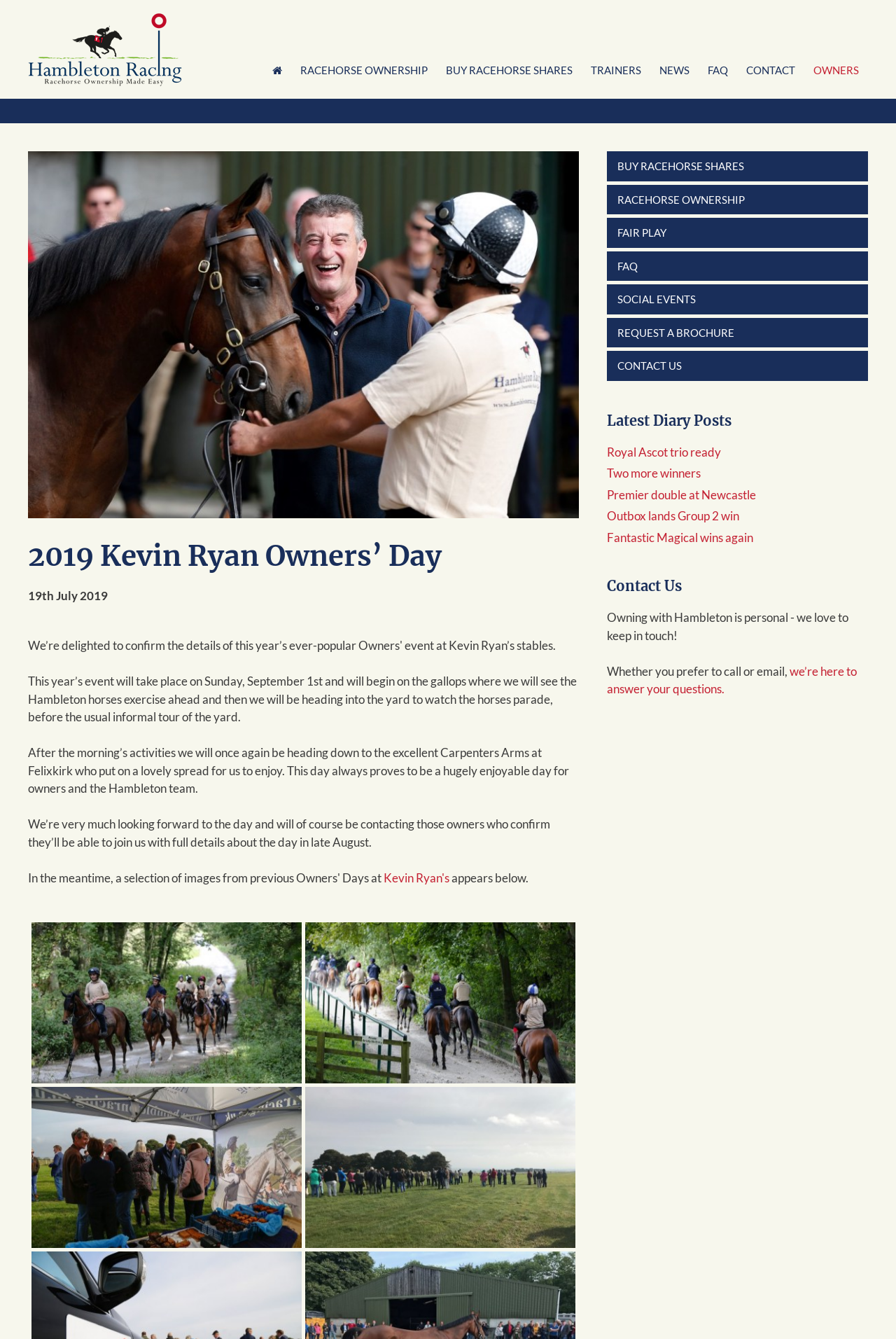What is the name of the trainer mentioned on the webpage?
Refer to the screenshot and respond with a concise word or phrase.

Kevin Ryan